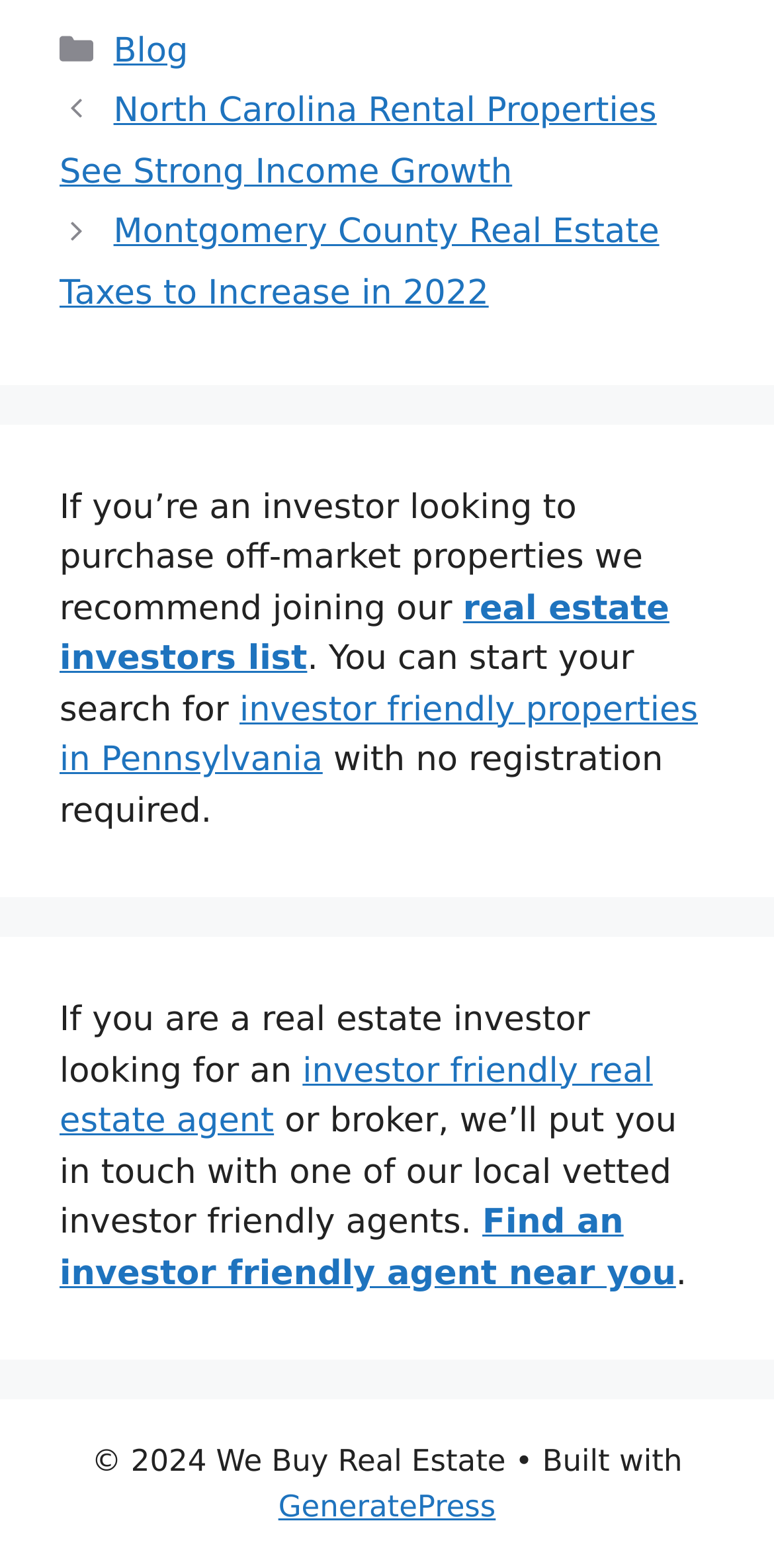Provide the bounding box coordinates of the HTML element this sentence describes: "real estate investors list".

[0.077, 0.375, 0.865, 0.433]